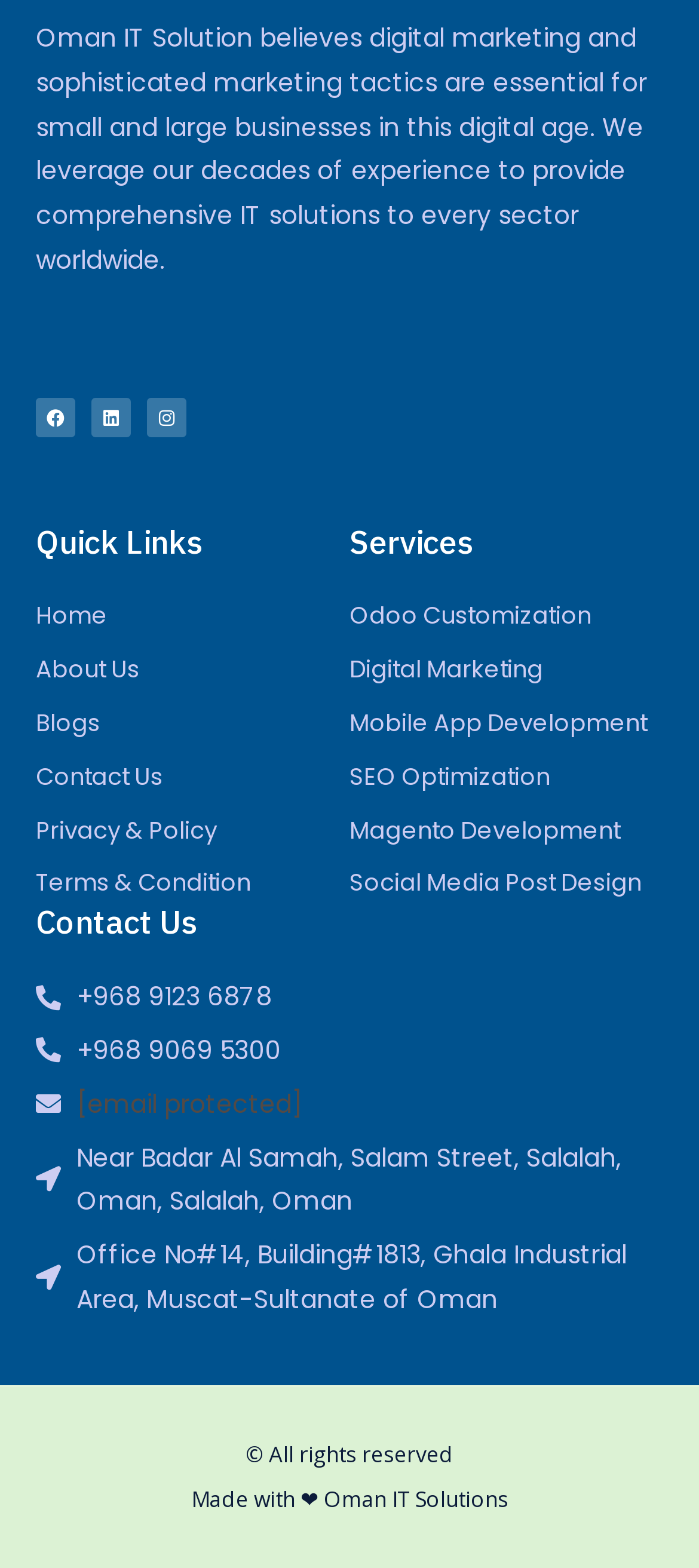From the details in the image, provide a thorough response to the question: What is the purpose of the 'Quick Links' section?

The 'Quick Links' section is a group of links that provide quick access to important pages on the website, such as Home, About Us, Blogs, and Contact Us.